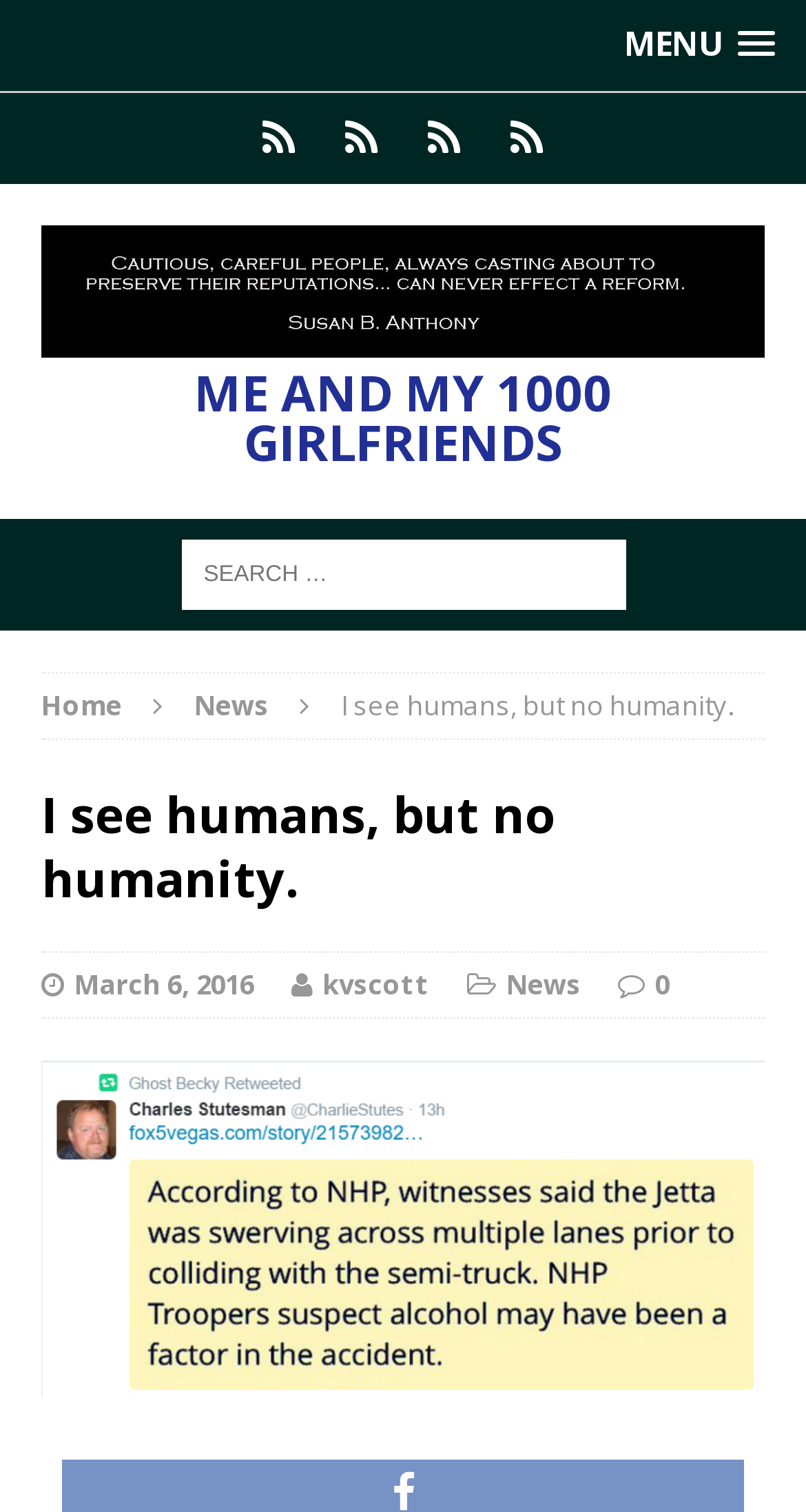Can you show the bounding box coordinates of the region to click on to complete the task described in the instruction: "Read the Inspirational Women article"?

[0.3, 0.062, 0.392, 0.122]